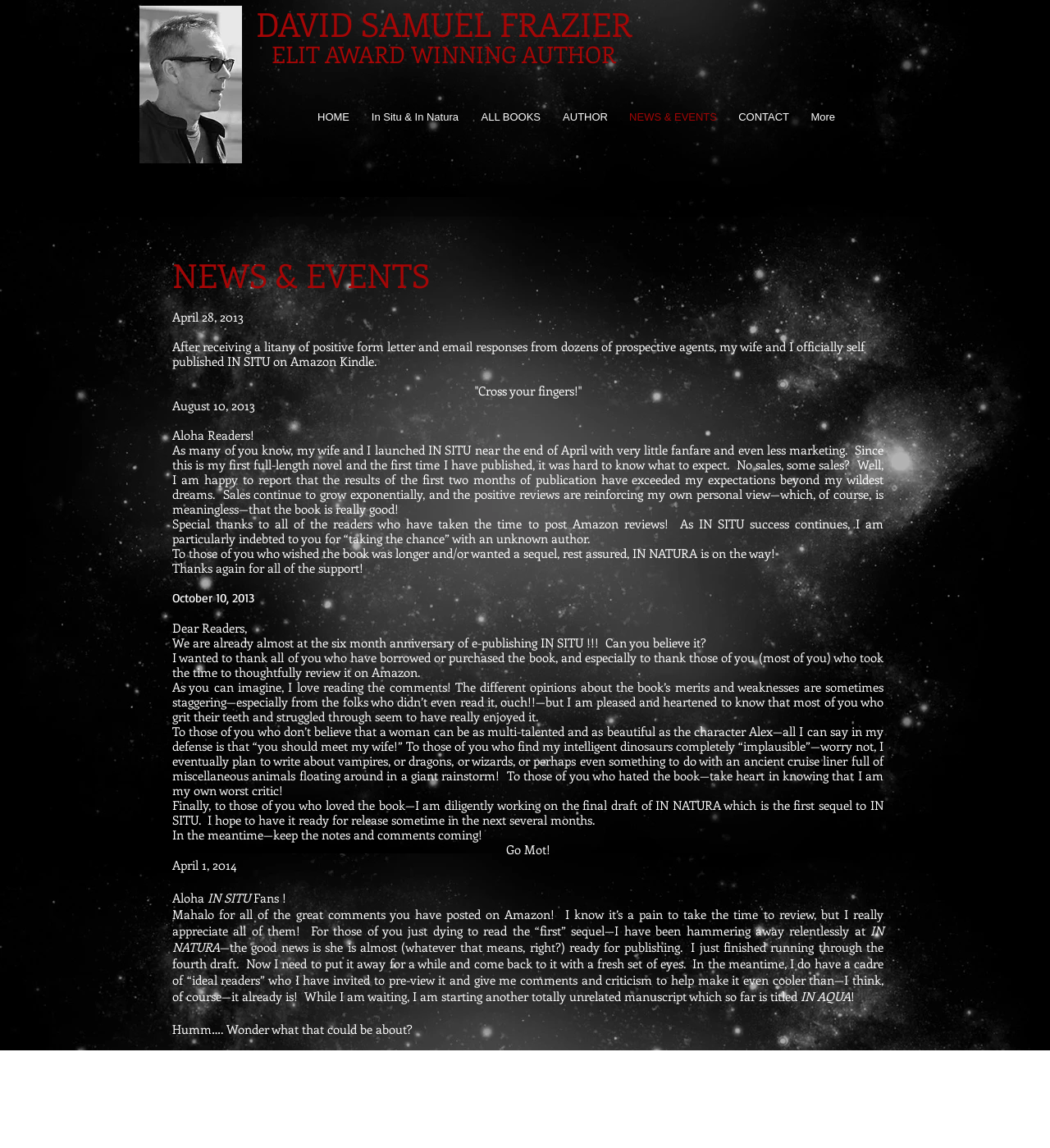Using the provided element description: "HOME", identify the bounding box coordinates. The coordinates should be four floats between 0 and 1 in the order [left, top, right, bottom].

[0.29, 0.083, 0.341, 0.121]